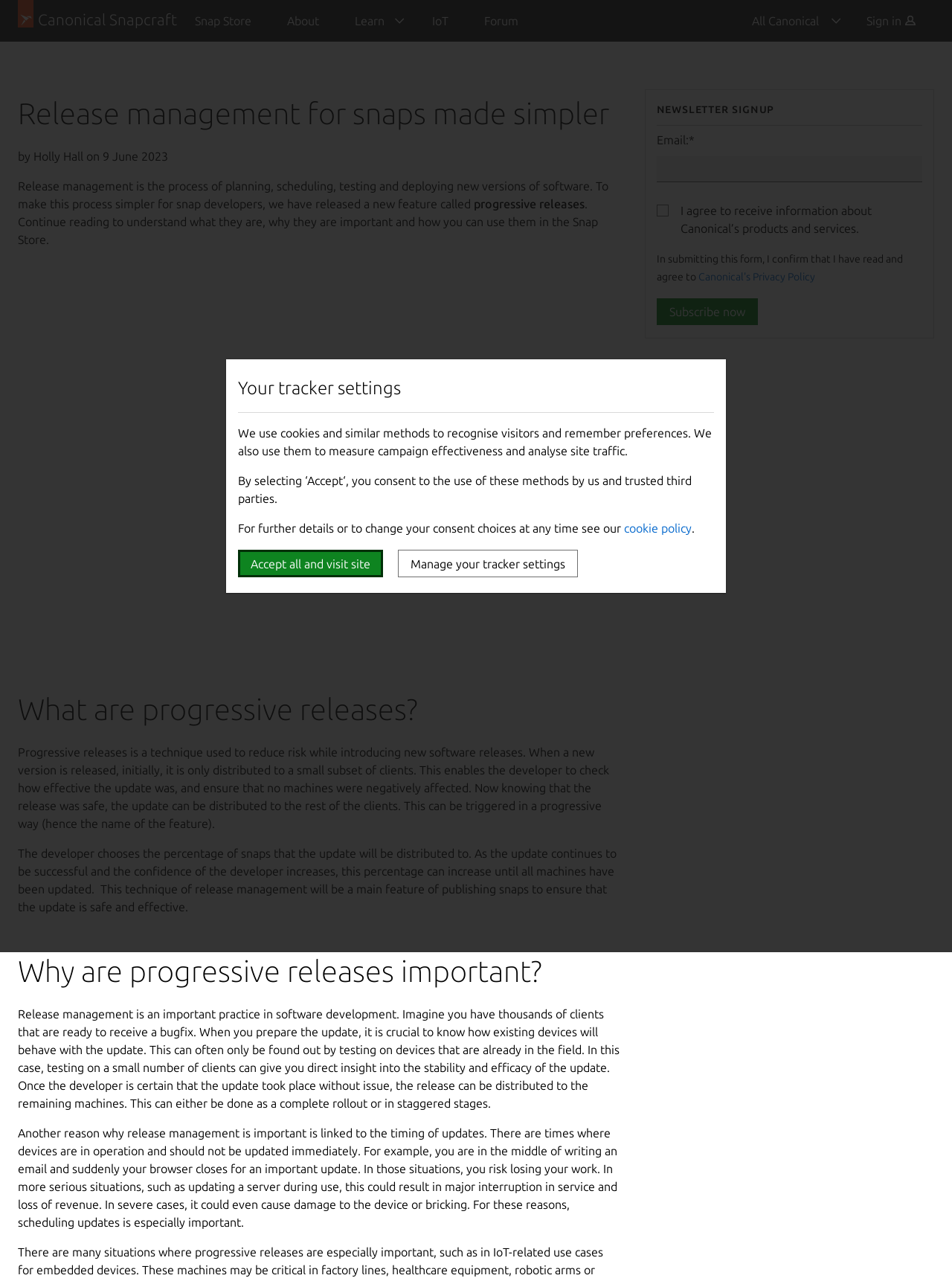What is the name of the company behind Snapcraft?
Based on the image, provide your answer in one word or phrase.

Canonical